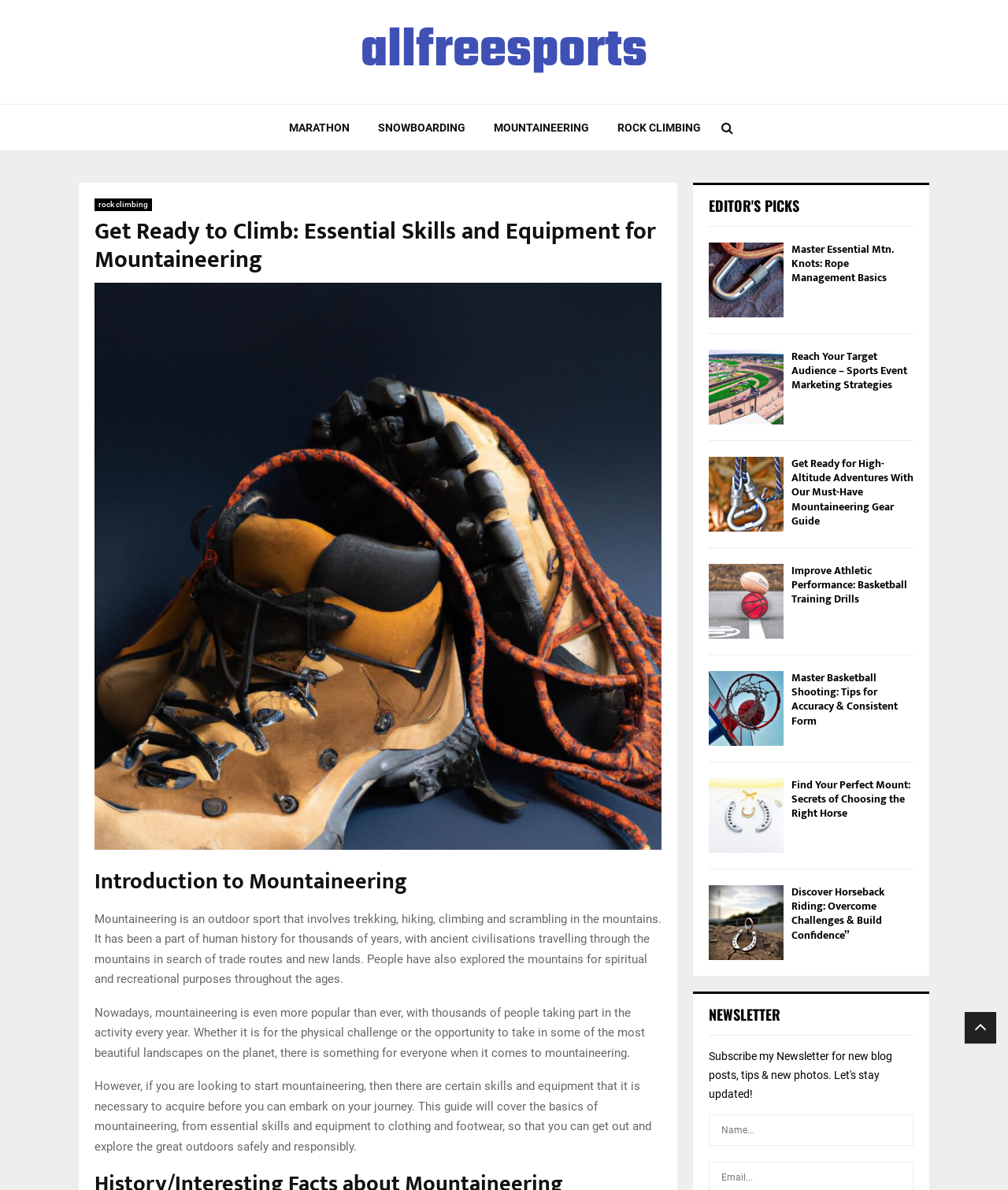Specify the bounding box coordinates of the element's area that should be clicked to execute the given instruction: "Click on the 'MOUNTAINEERING' link". The coordinates should be four float numbers between 0 and 1, i.e., [left, top, right, bottom].

[0.476, 0.087, 0.598, 0.127]